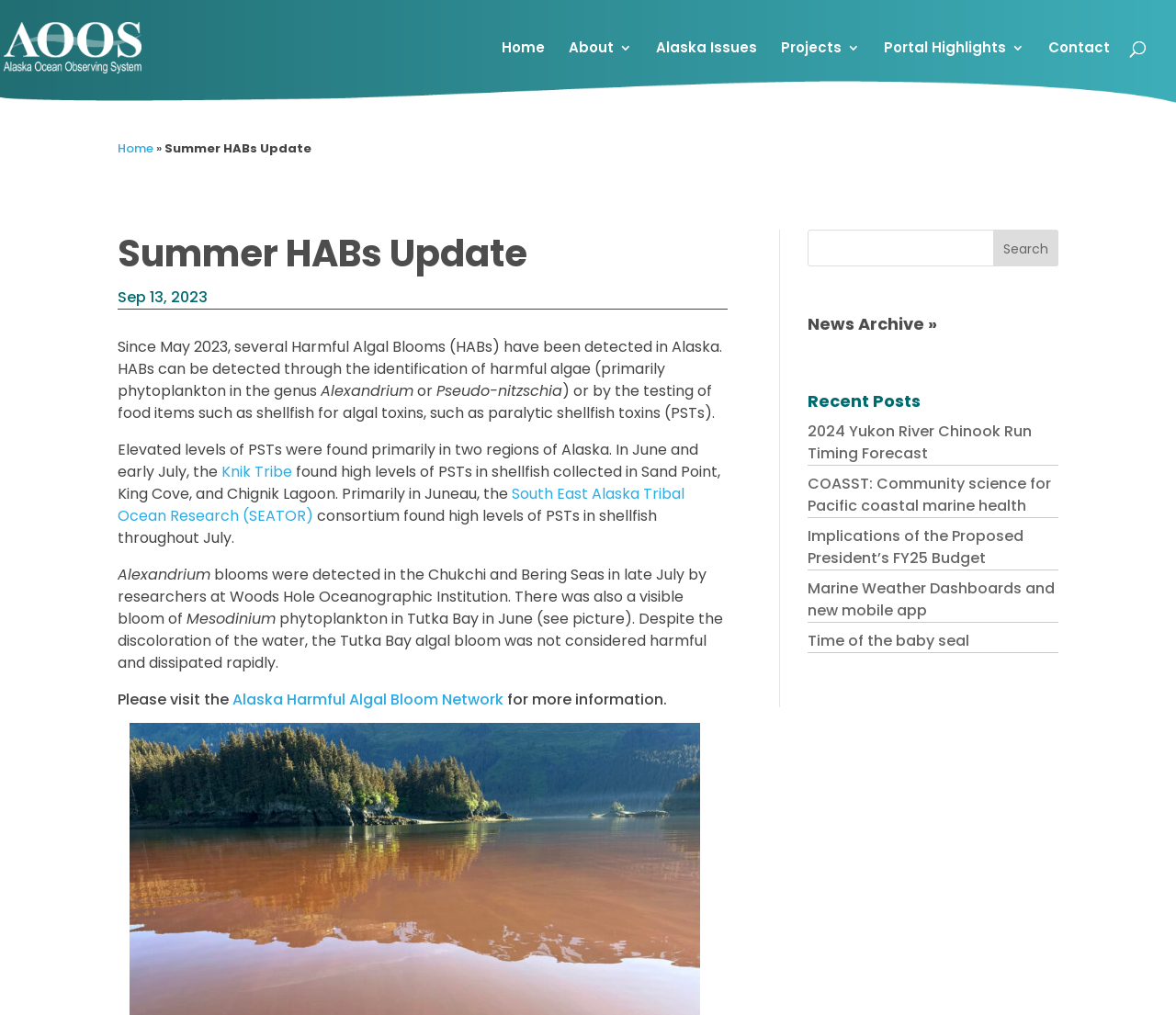Given the element description Home, specify the bounding box coordinates of the corresponding UI element in the format (top-left x, top-left y, bottom-right x, bottom-right y). All values must be between 0 and 1.

[0.427, 0.041, 0.463, 0.094]